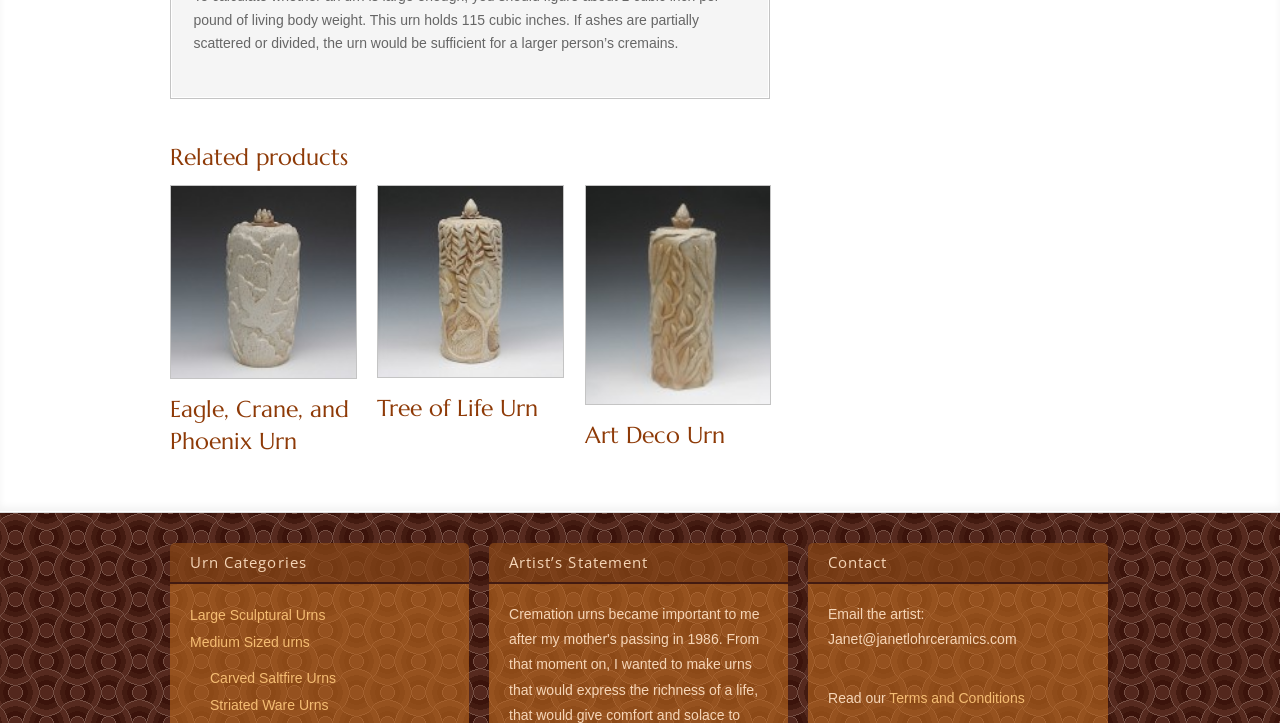Examine the screenshot and answer the question in as much detail as possible: What is the email address of the artist?

The email address of the artist can be found in the StaticText element 'Email the artist: Janet@janetlohrceramics.com'. This element is a child of the element 'Contact', which is a heading.